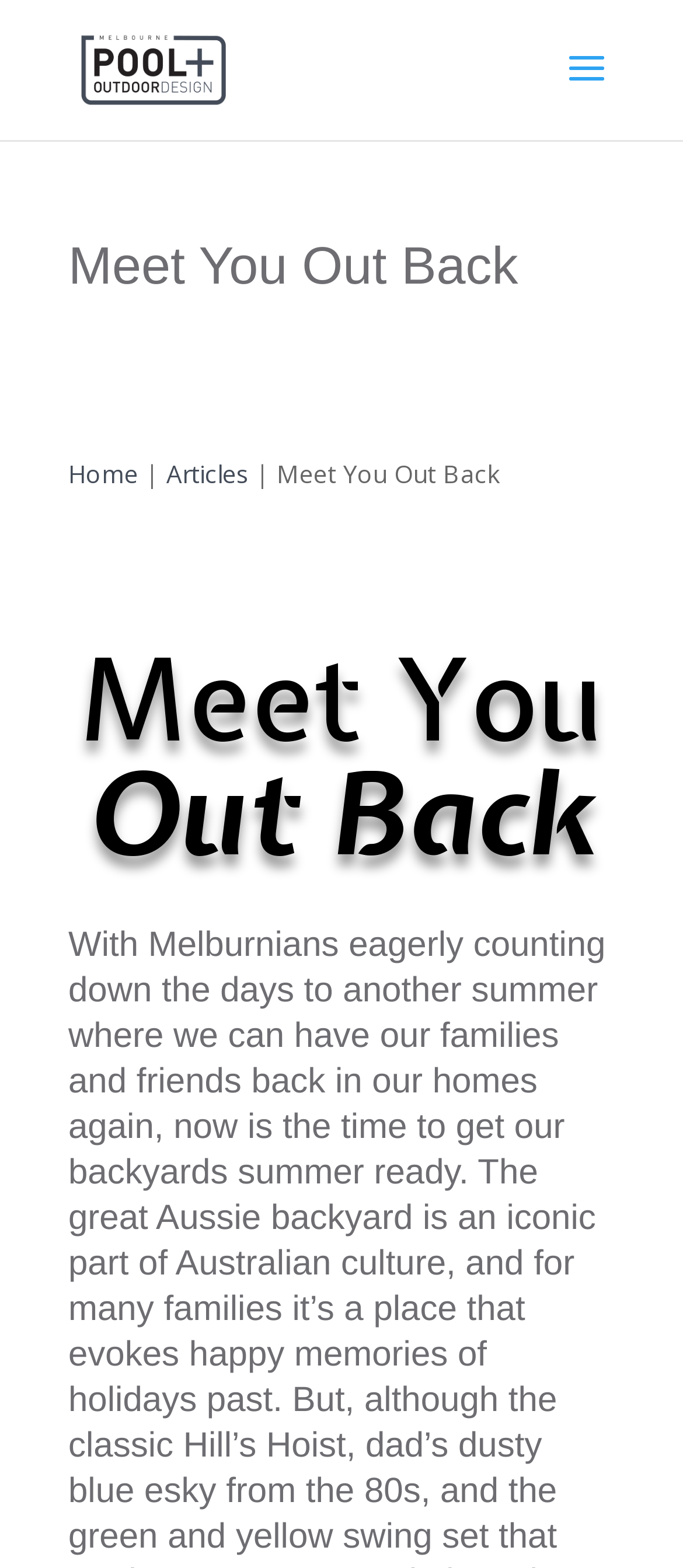Determine the main heading of the webpage and generate its text.

Meet You Out Back